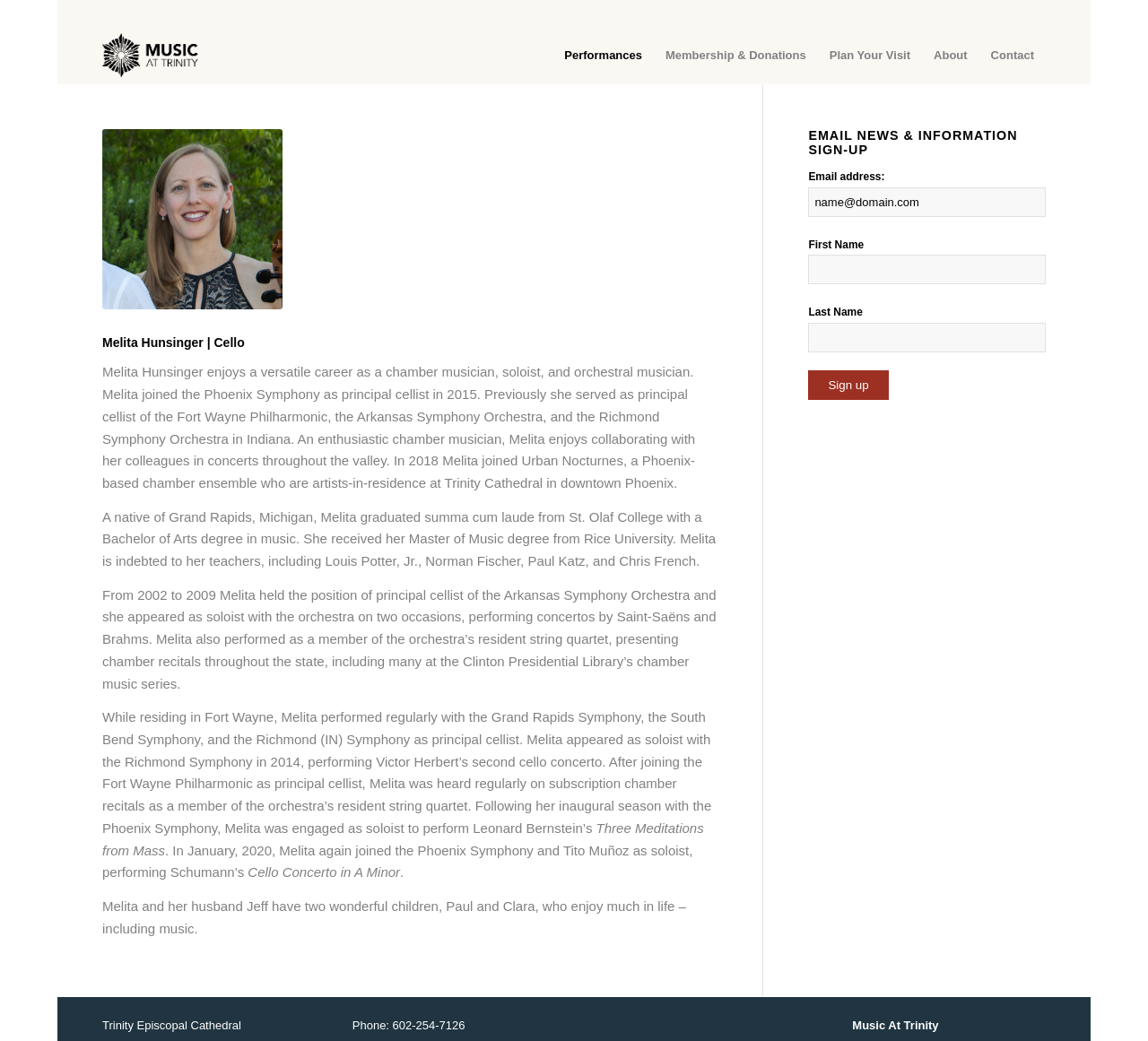Bounding box coordinates are specified in the format (top-left x, top-left y, bottom-right x, bottom-right y). All values are floating point numbers bounded between 0 and 1. Please provide the bounding box coordinate of the region this sentence describes: value="Sign up"

[0.704, 0.356, 0.774, 0.384]